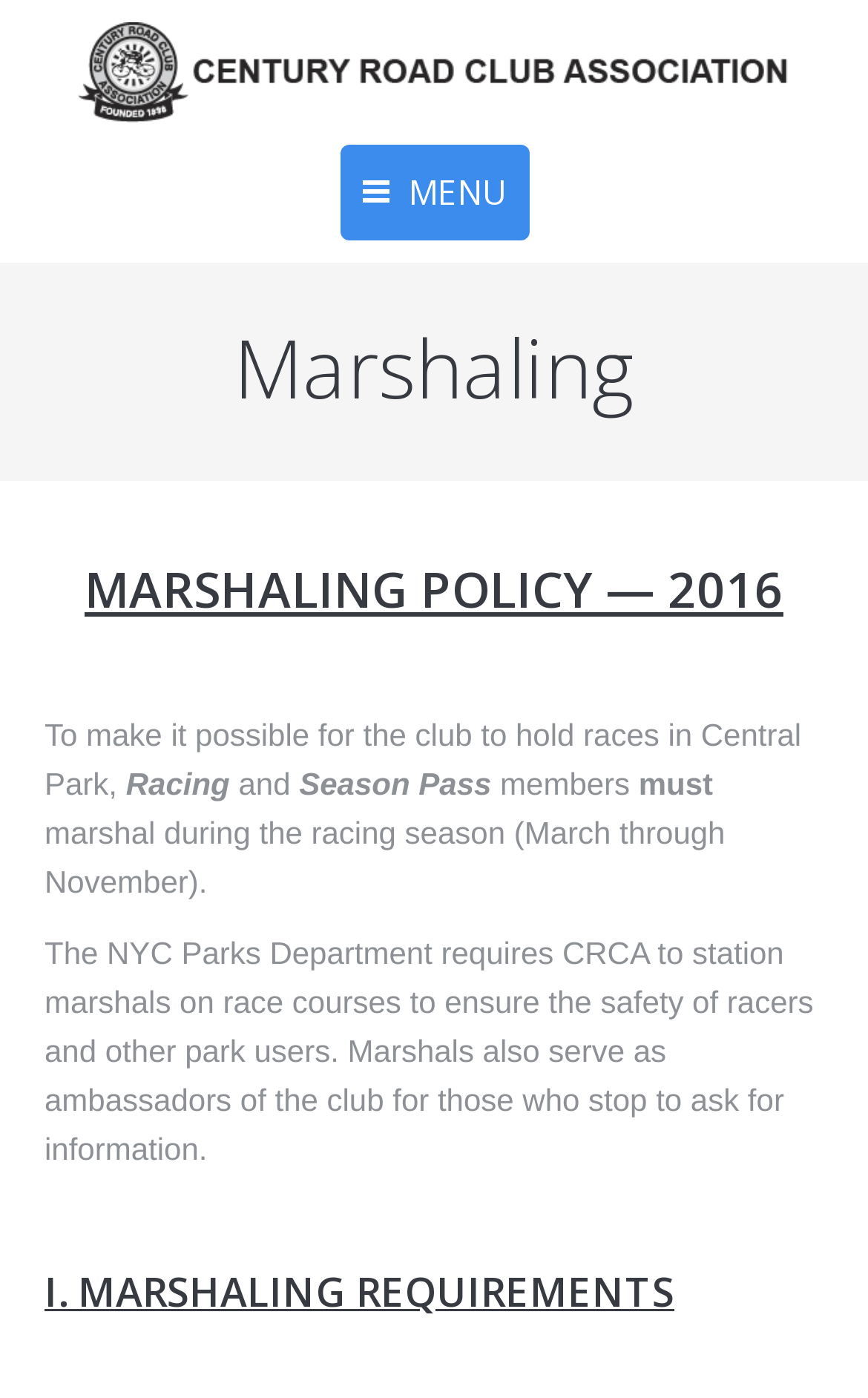Find the bounding box coordinates for the HTML element described in this sentence: "ABOUT ME". Provide the coordinates as four float numbers between 0 and 1, in the format [left, top, right, bottom].

None